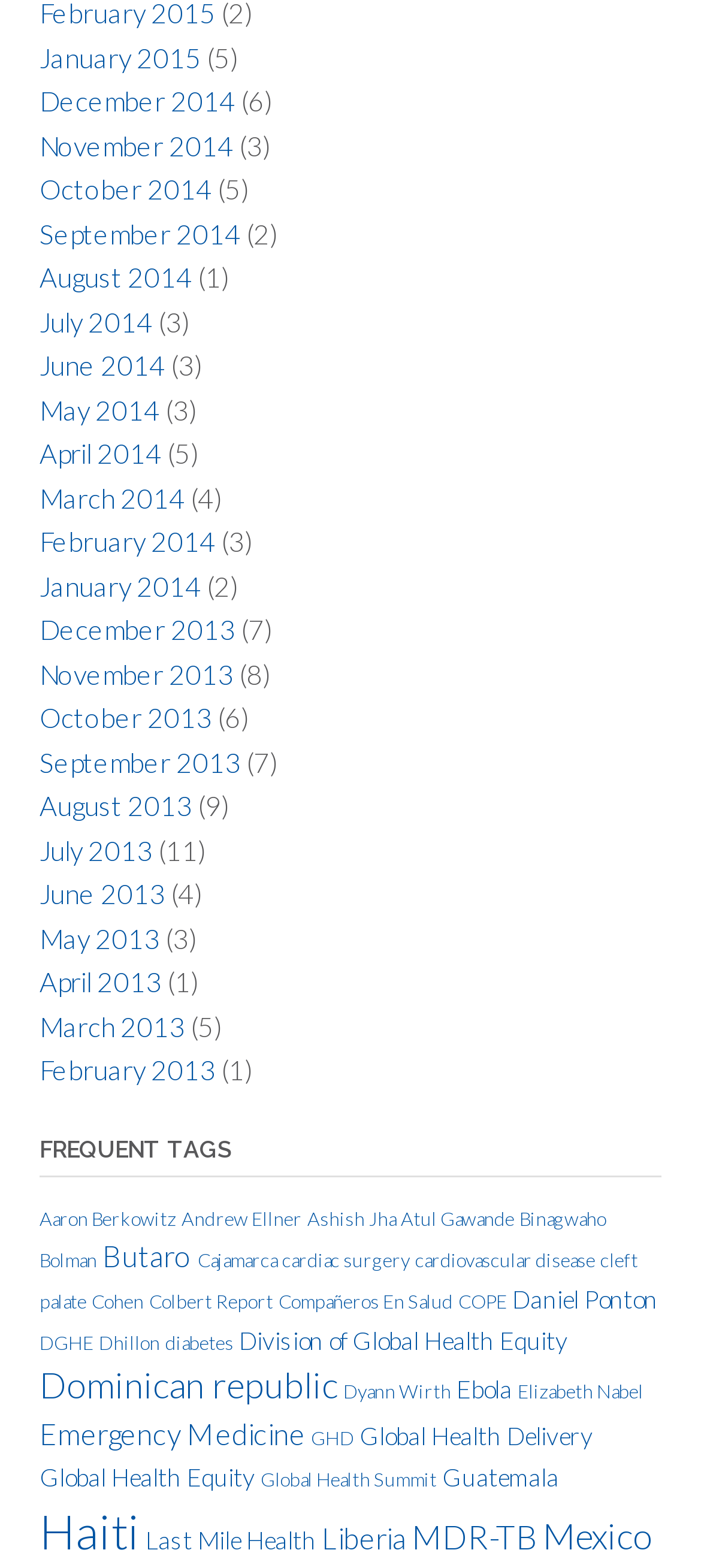What is the earliest month listed?
Can you give a detailed and elaborate answer to the question?

I looked at the list of links on the webpage and found that the earliest month listed is January 2013, which is located at the bottom of the list.